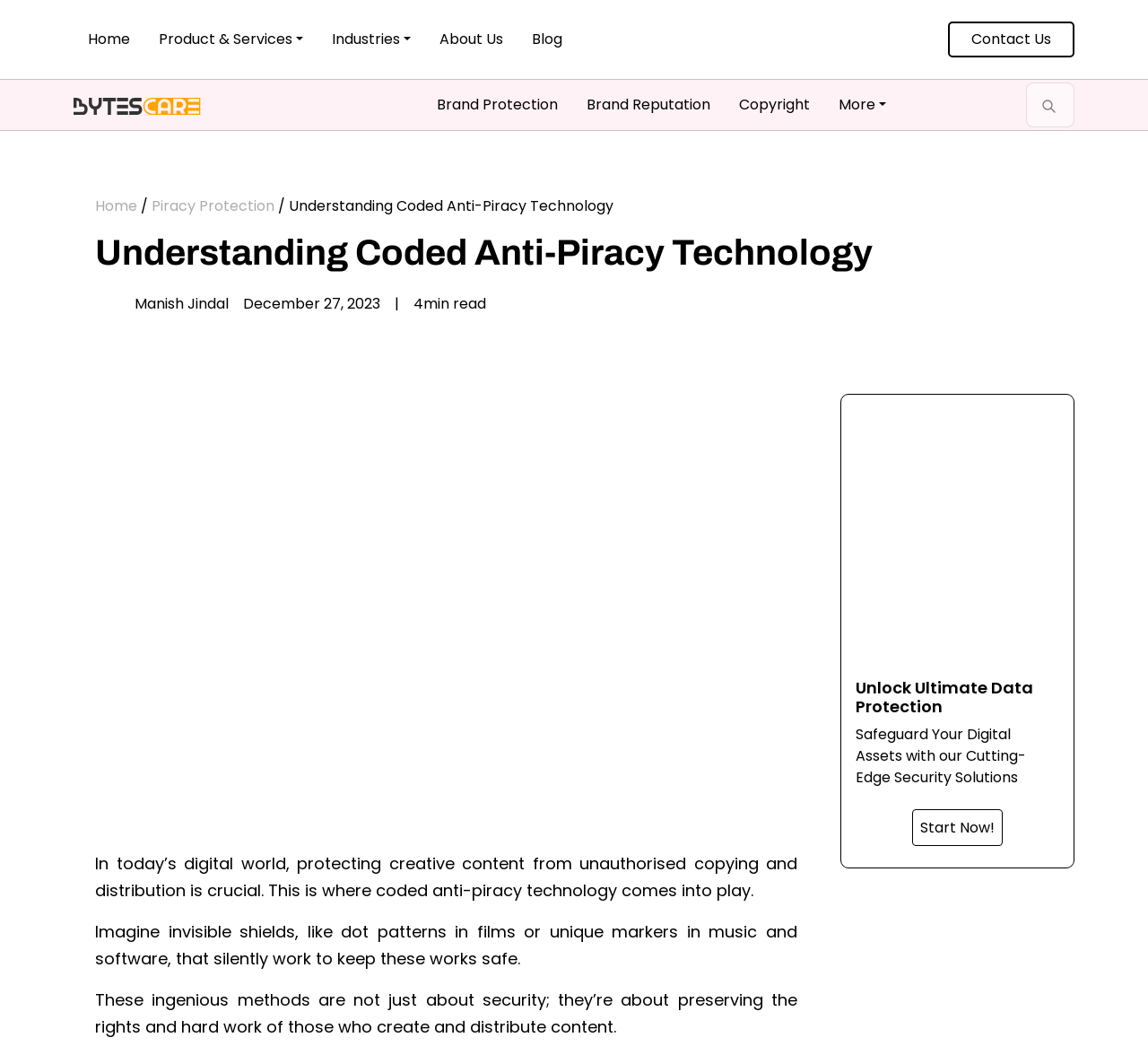Locate the bounding box of the UI element with the following description: "Manish Jindal".

[0.083, 0.278, 0.205, 0.298]